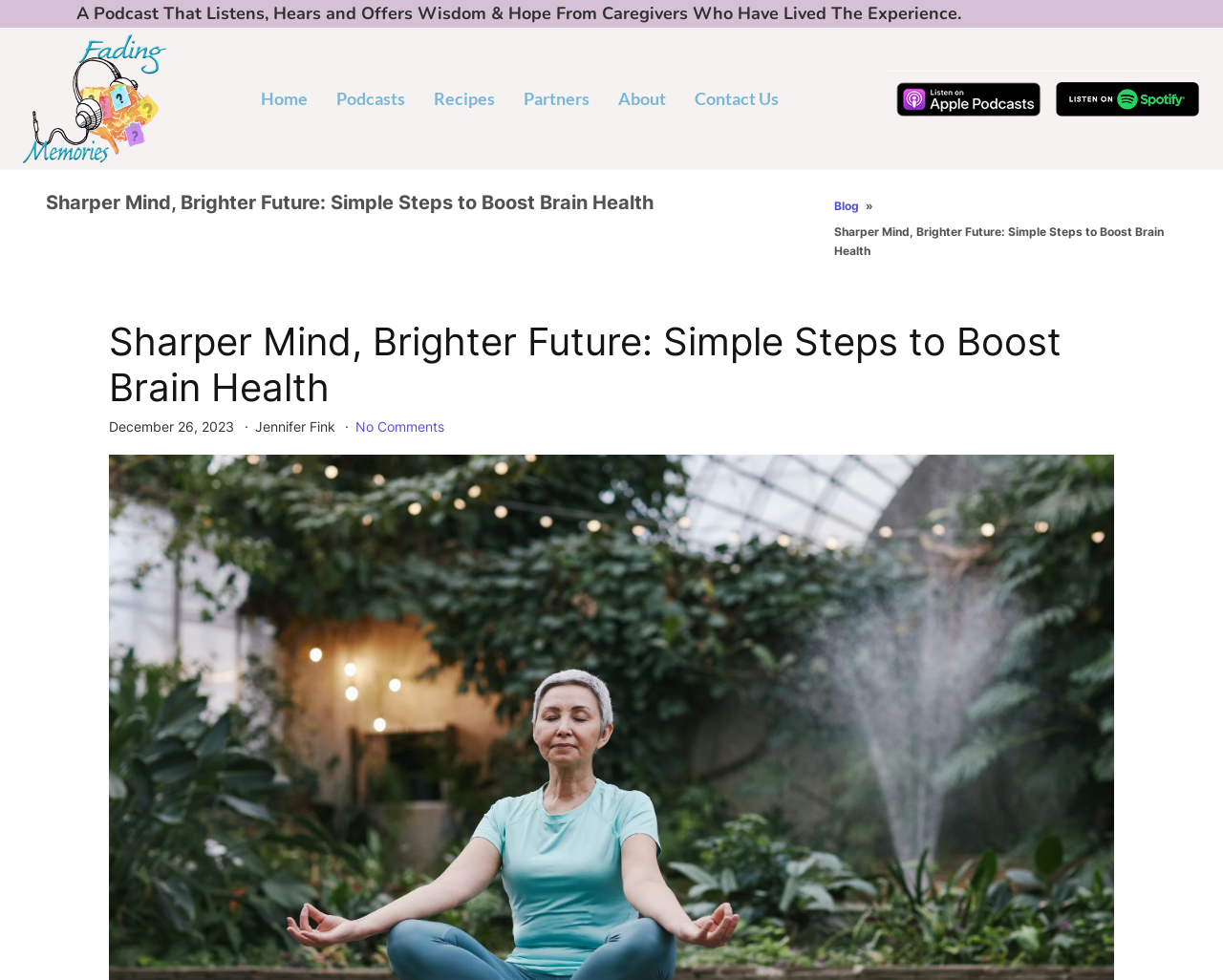Please specify the coordinates of the bounding box for the element that should be clicked to carry out this instruction: "View the 'Recipes' page". The coordinates must be four float numbers between 0 and 1, formatted as [left, top, right, bottom].

[0.343, 0.067, 0.416, 0.134]